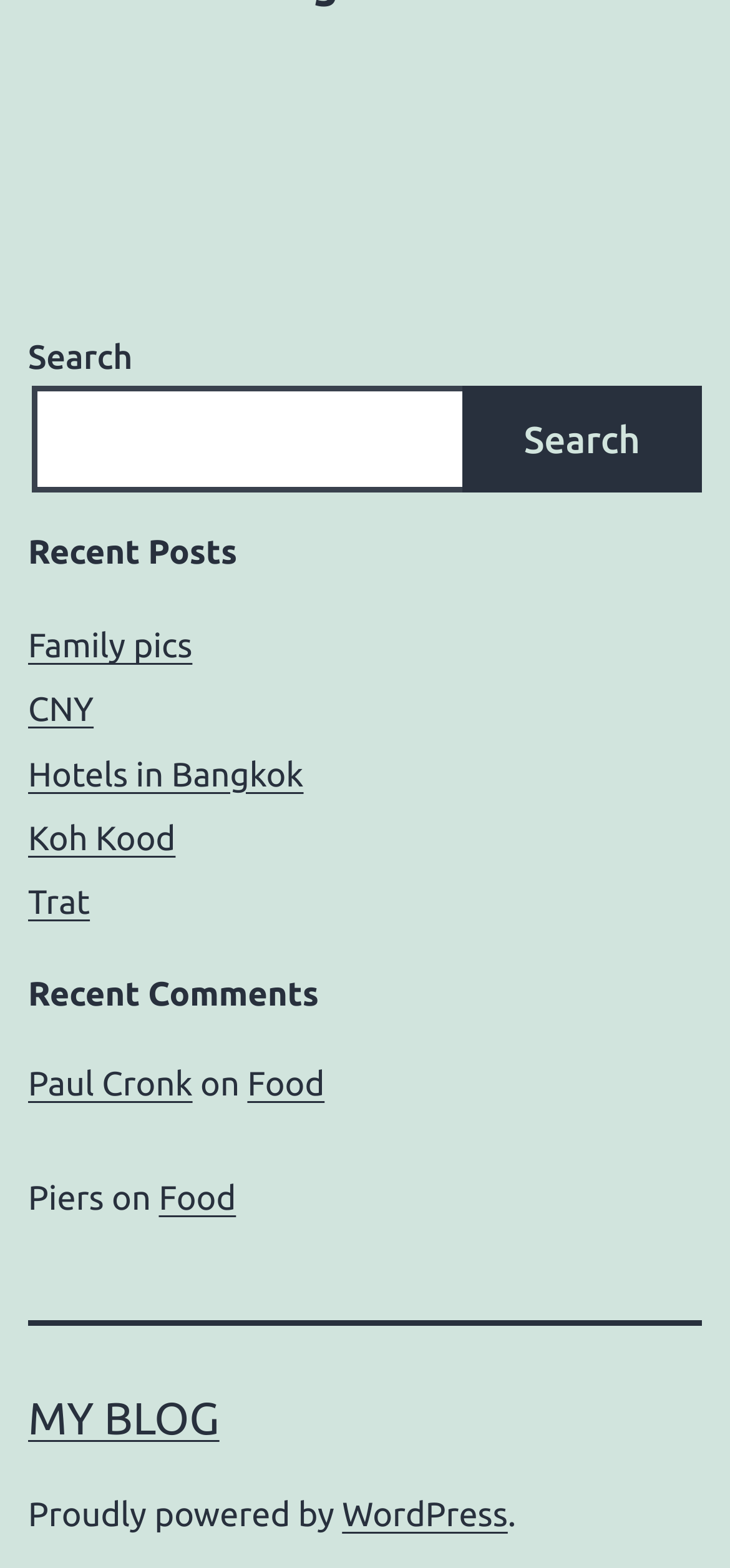What is the theme of the blog?
Your answer should be a single word or phrase derived from the screenshot.

Food and travel